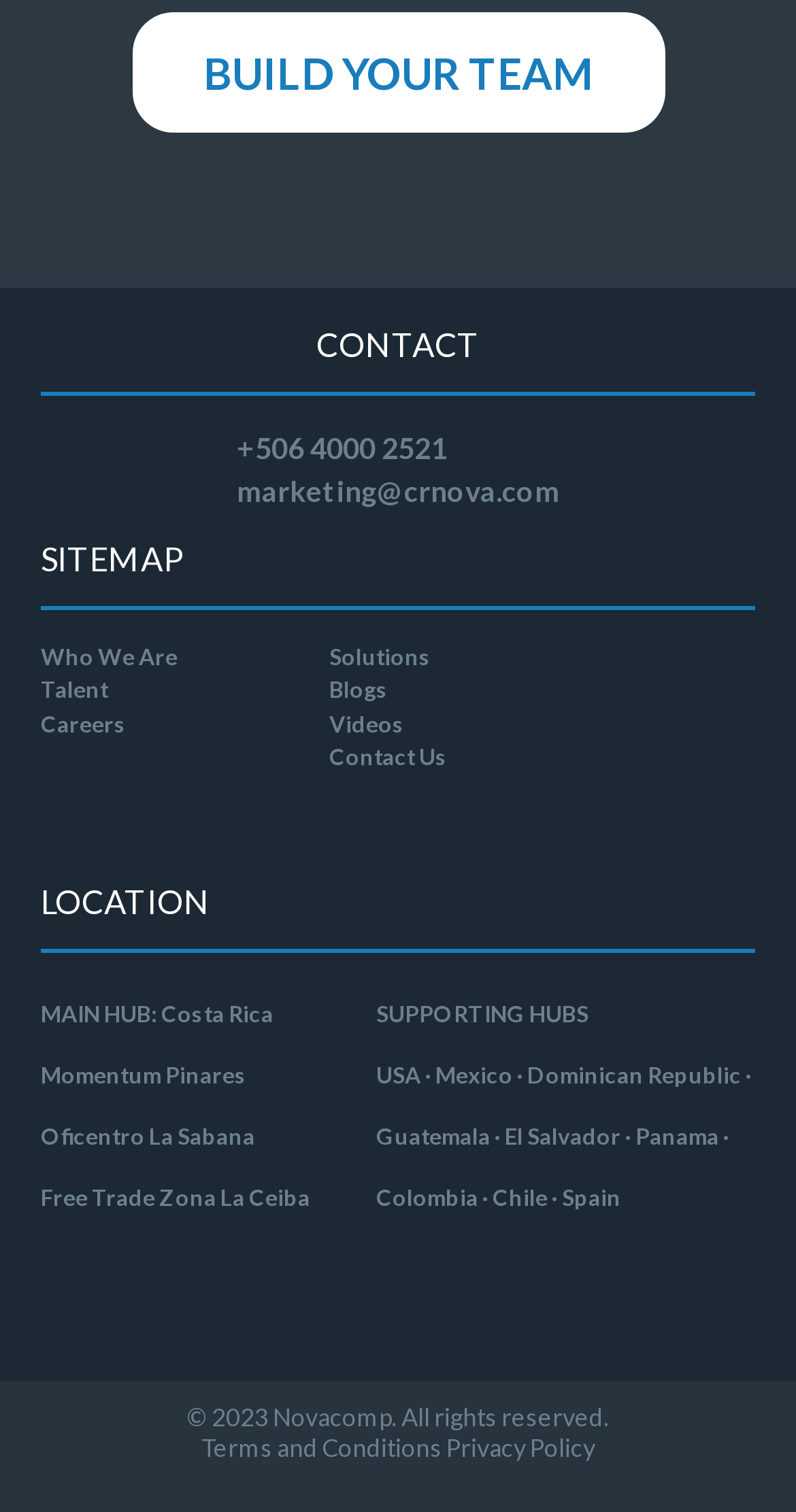Given the element description Privacy Policy, specify the bounding box coordinates of the corresponding UI element in the format (top-left x, top-left y, bottom-right x, bottom-right y). All values must be between 0 and 1.

[0.56, 0.947, 0.747, 0.967]